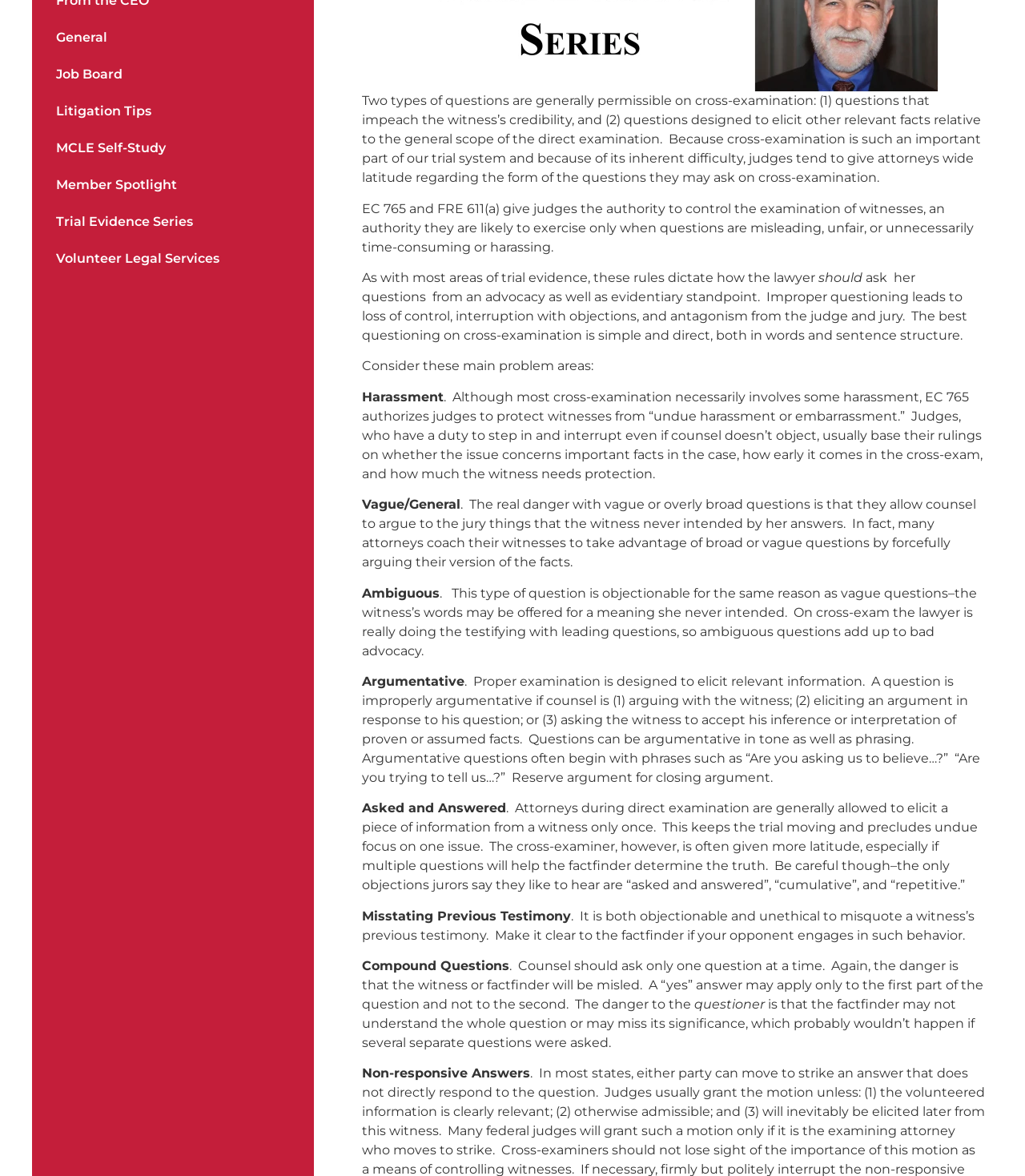Using the webpage screenshot, locate the HTML element that fits the following description and provide its bounding box: "Member Spotlight".

[0.039, 0.142, 0.298, 0.173]